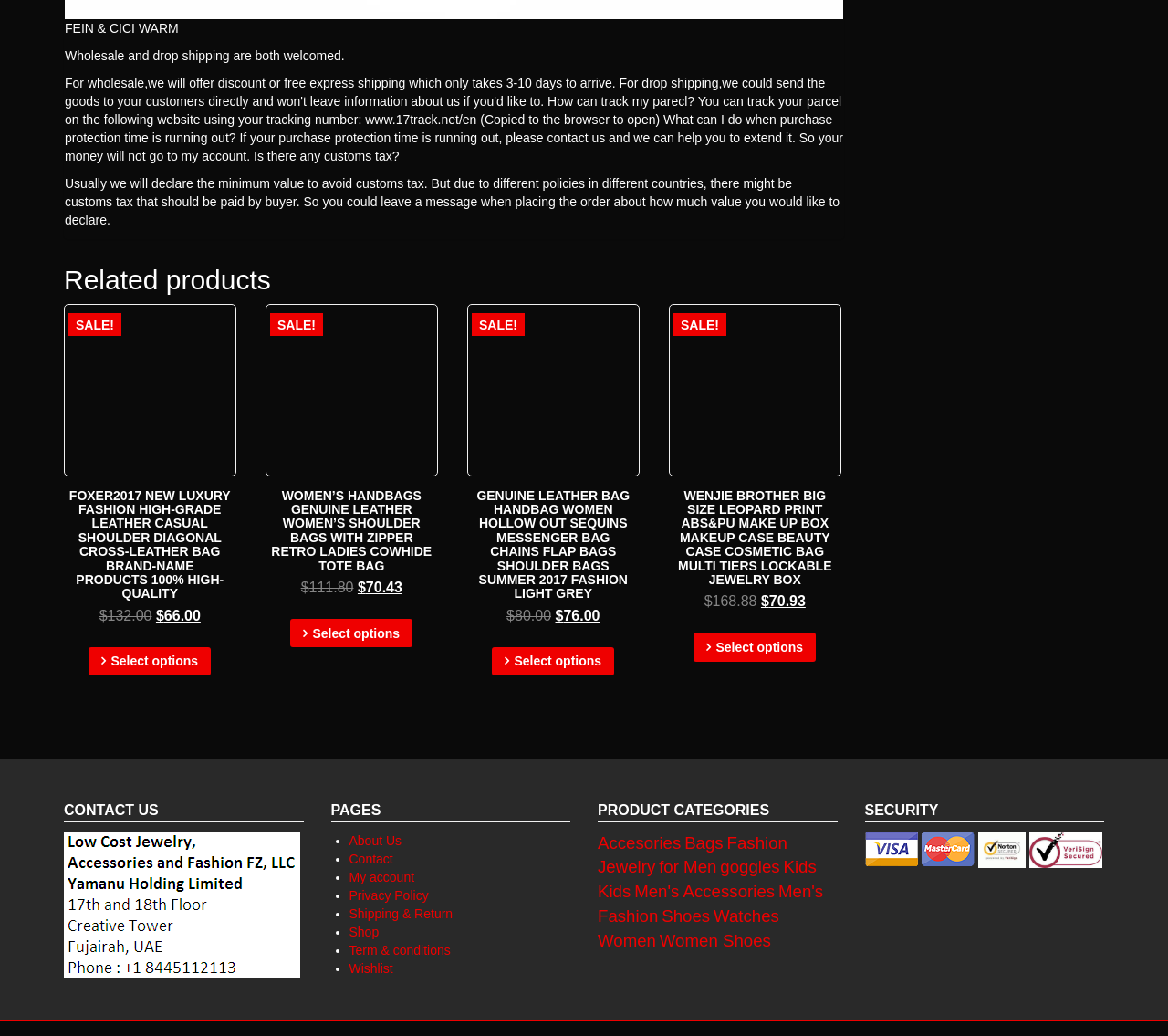Based on the description "Kids", find the bounding box of the specified UI element.

[0.512, 0.851, 0.54, 0.87]